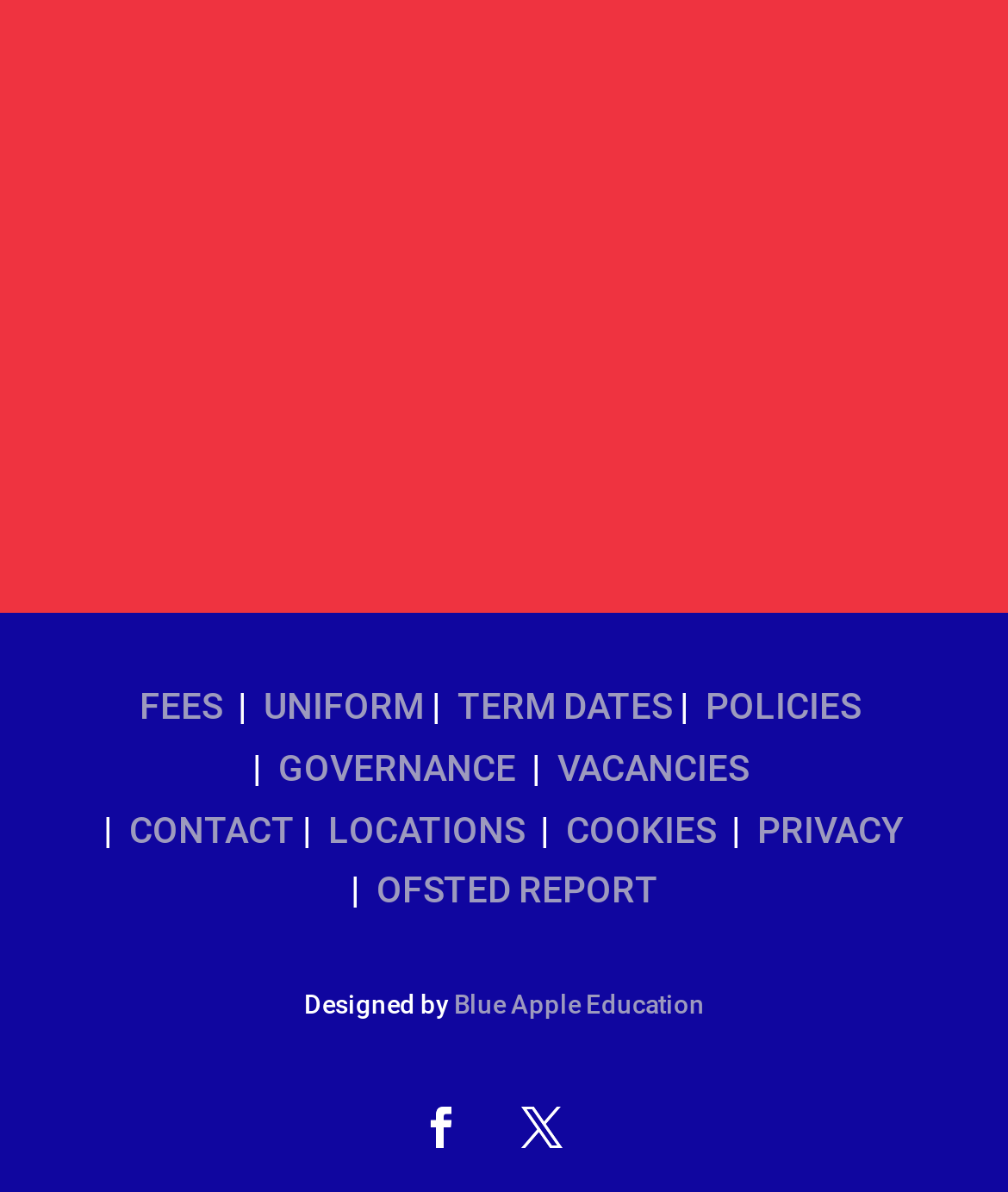Locate the bounding box coordinates of the element you need to click to accomplish the task described by this instruction: "Contact the school".

[0.128, 0.678, 0.292, 0.713]